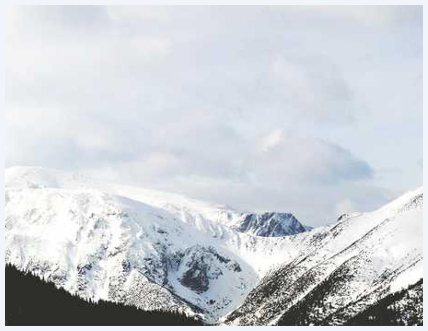What is covering the mountain peaks?
Refer to the image and provide a one-word or short phrase answer.

white snow